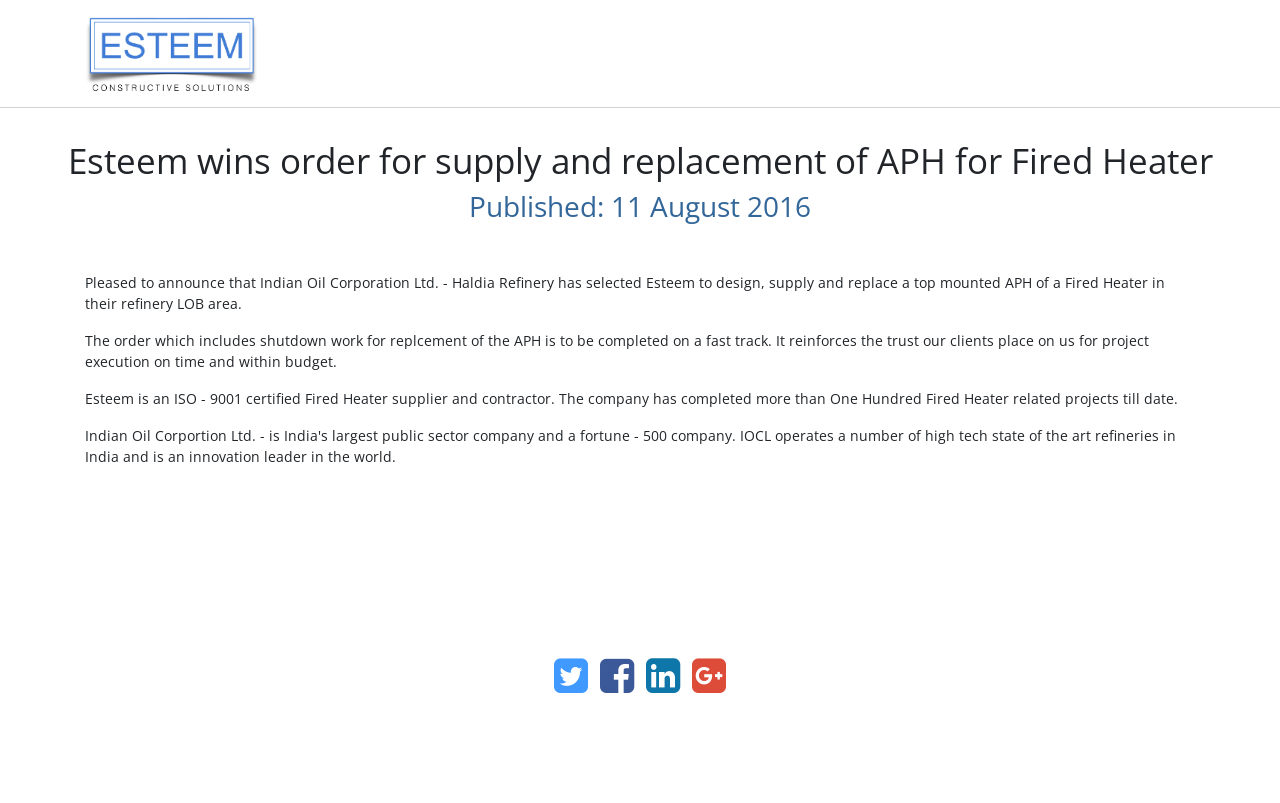Please identify the bounding box coordinates of the element that needs to be clicked to perform the following instruction: "Check the News & Views section".

[0.615, 0.067, 0.7, 0.113]